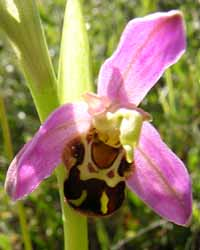Generate an elaborate caption that covers all aspects of the image.

This captivating image features a vibrant pink orchid known as **Phuopsis stylosa**, which is particularly attractive to butterflies and bumblebees. The flower displays a striking combination of colors, with its petals showcasing a rich pink hue contrasted by a dark, patterned center. This photo was taken on June 6, 2004, by D. Perkins, highlighting the beauty of this species in its natural habitat. As a favorite among pollinators, this orchid plays a vital role in supporting local ecosystems, particularly by attracting beneficial insects such as the painted lady butterfly, which can be seen feeding on its nectar.